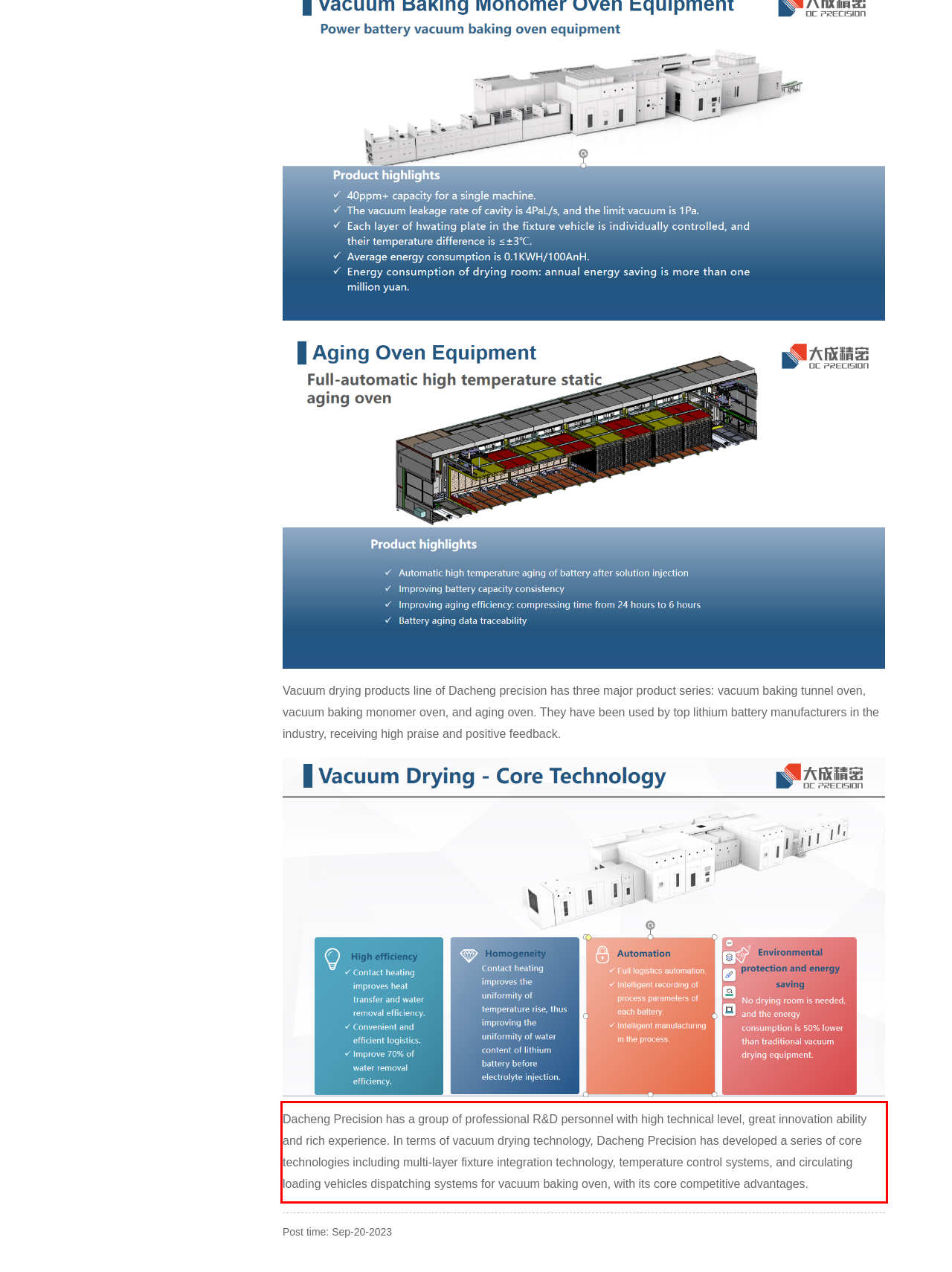From the screenshot of the webpage, locate the red bounding box and extract the text contained within that area.

Dacheng Precision has a group of professional R&D personnel with high technical level, great innovation ability and rich experience. In terms of vacuum drying technology, Dacheng Precision has developed a series of core technologies including multi-layer fixture integration technology, temperature control systems, and circulating loading vehicles dispatching systems for vacuum baking oven, with its core competitive advantages.